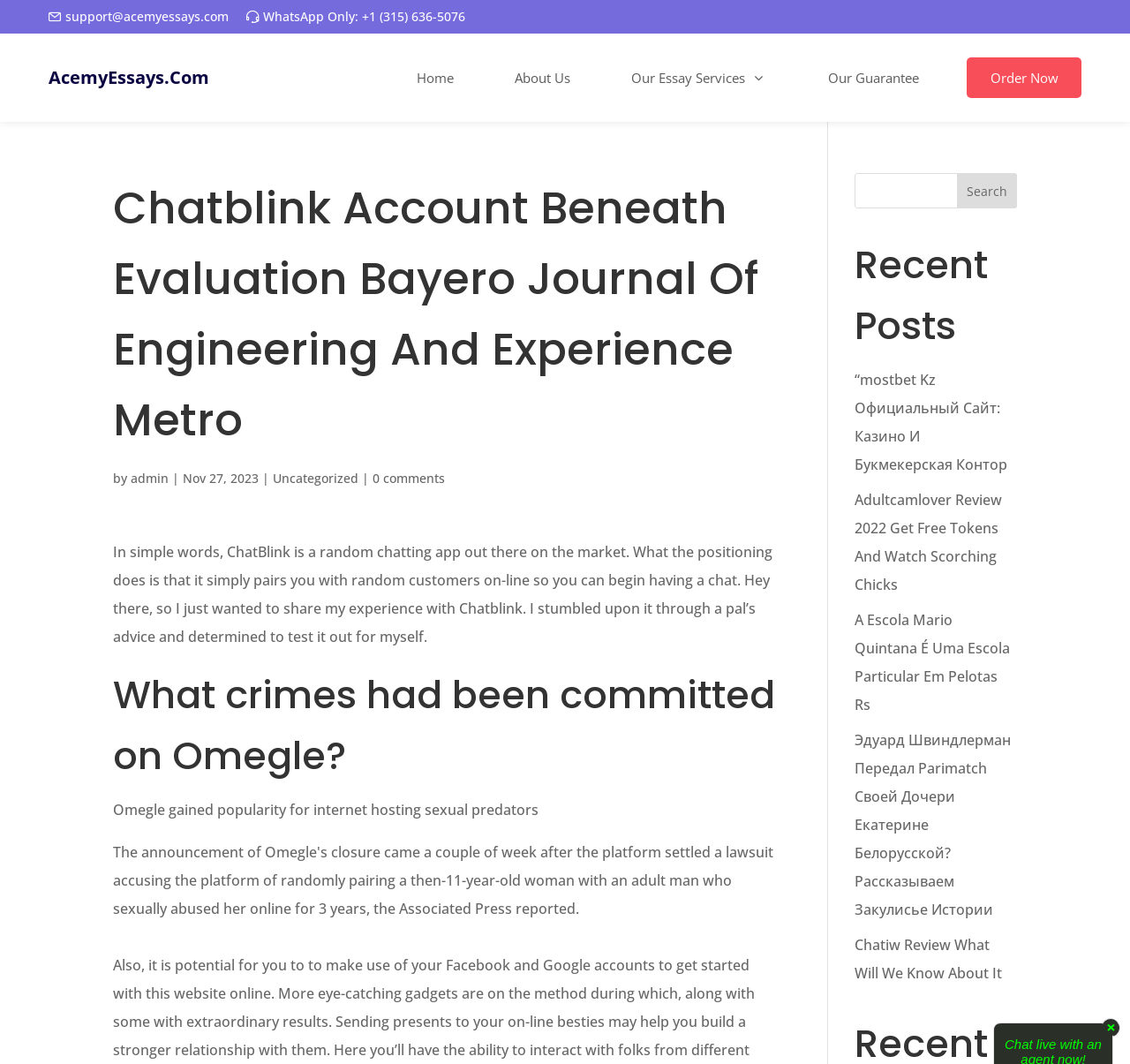What is the website's support email?
Refer to the image and give a detailed answer to the question.

I found the support email by looking at the top section of the webpage, where I saw a link with the text 'support@acemyessays.com'. This suggests that this is the email address to contact for support.